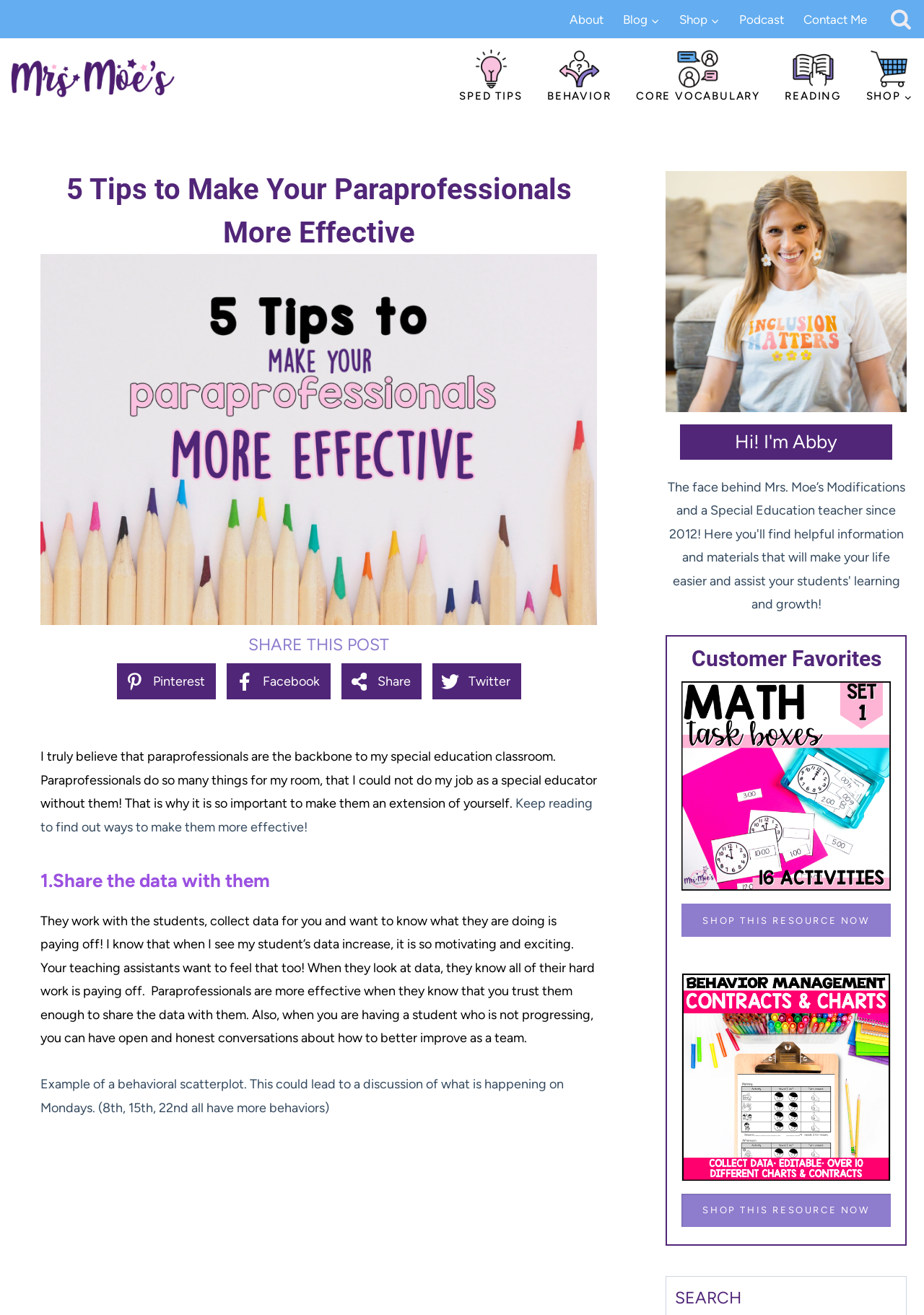Please identify the bounding box coordinates of the area that needs to be clicked to fulfill the following instruction: "Click on About."

[0.606, 0.005, 0.663, 0.026]